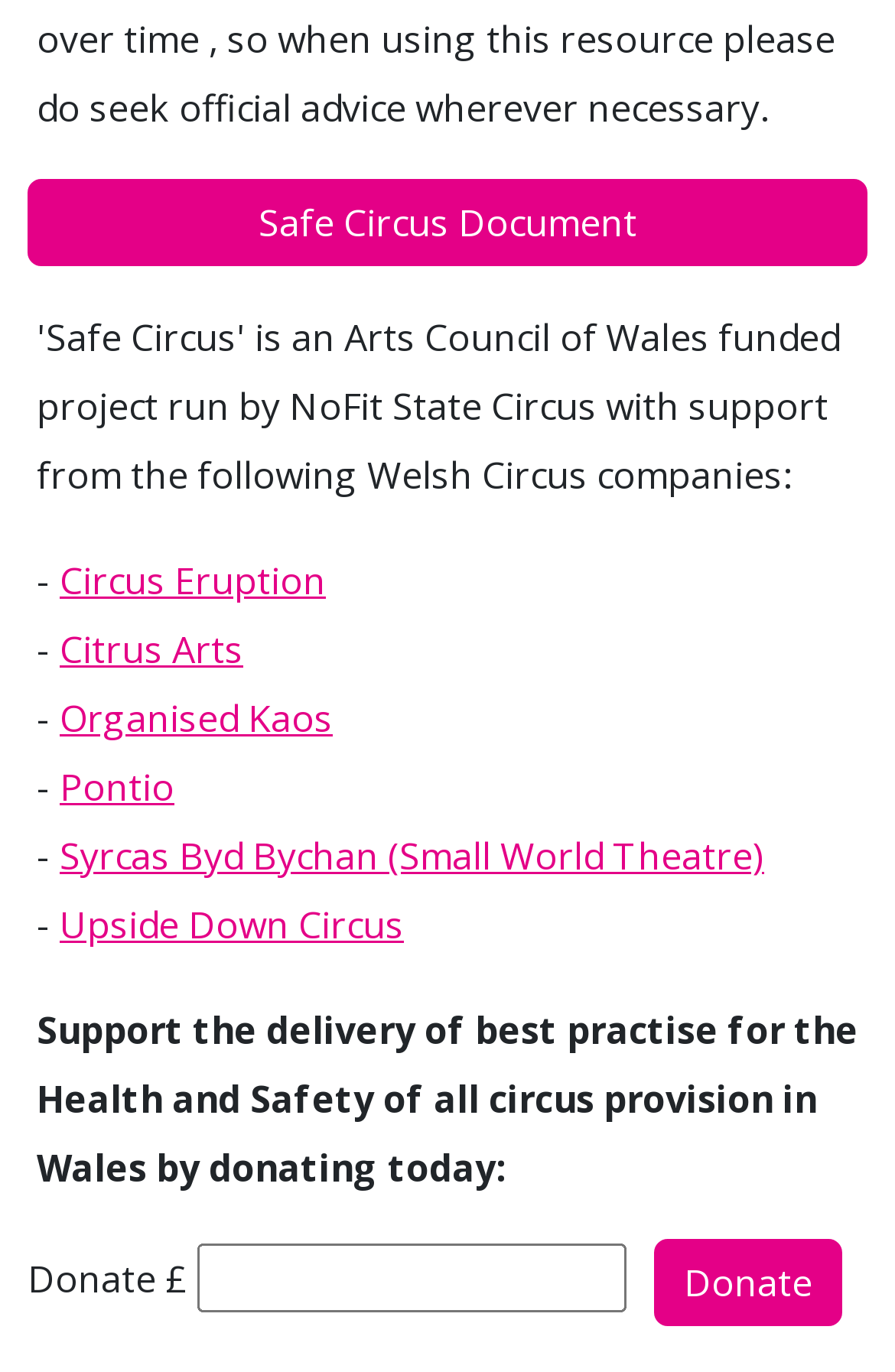Give a short answer using one word or phrase for the question:
What is the last link in the main content?

Upside Down Circus